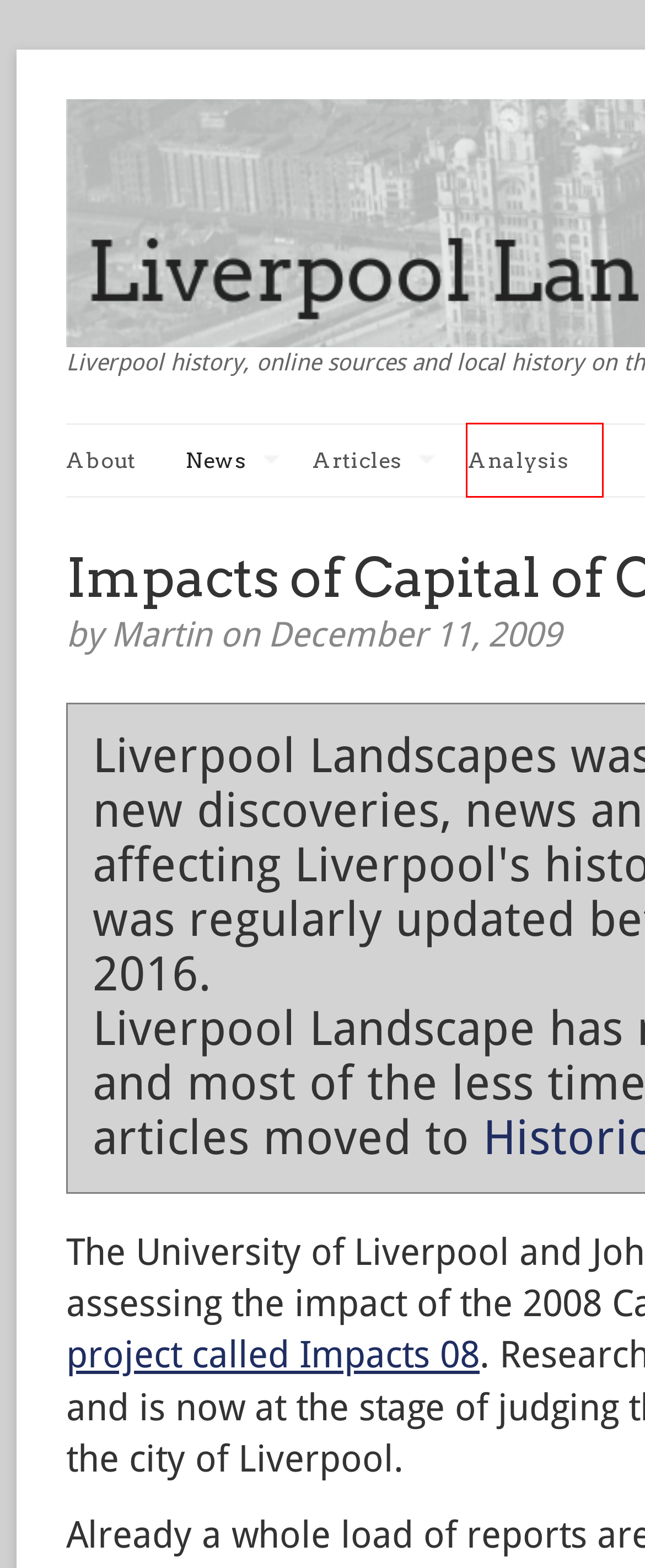Given a screenshot of a webpage with a red bounding box around an element, choose the most appropriate webpage description for the new page displayed after clicking the element within the bounding box. Here are the candidates:
A. News | Liverpool Landscapes
B. Articles | Liverpool Landscapes
C. Linen | The Theme Foundry – WordPress themes for publishers
D. About | Liverpool Landscapes
E. Analysis | Liverpool Landscapes
F. twitter | Liverpool Landscapes
G. Christmas is on its way! | Liverpool Landscapes
H. The riverside, high rises and shopping centres – old landscapes of Liverpool | Liverpool Landscapes

E